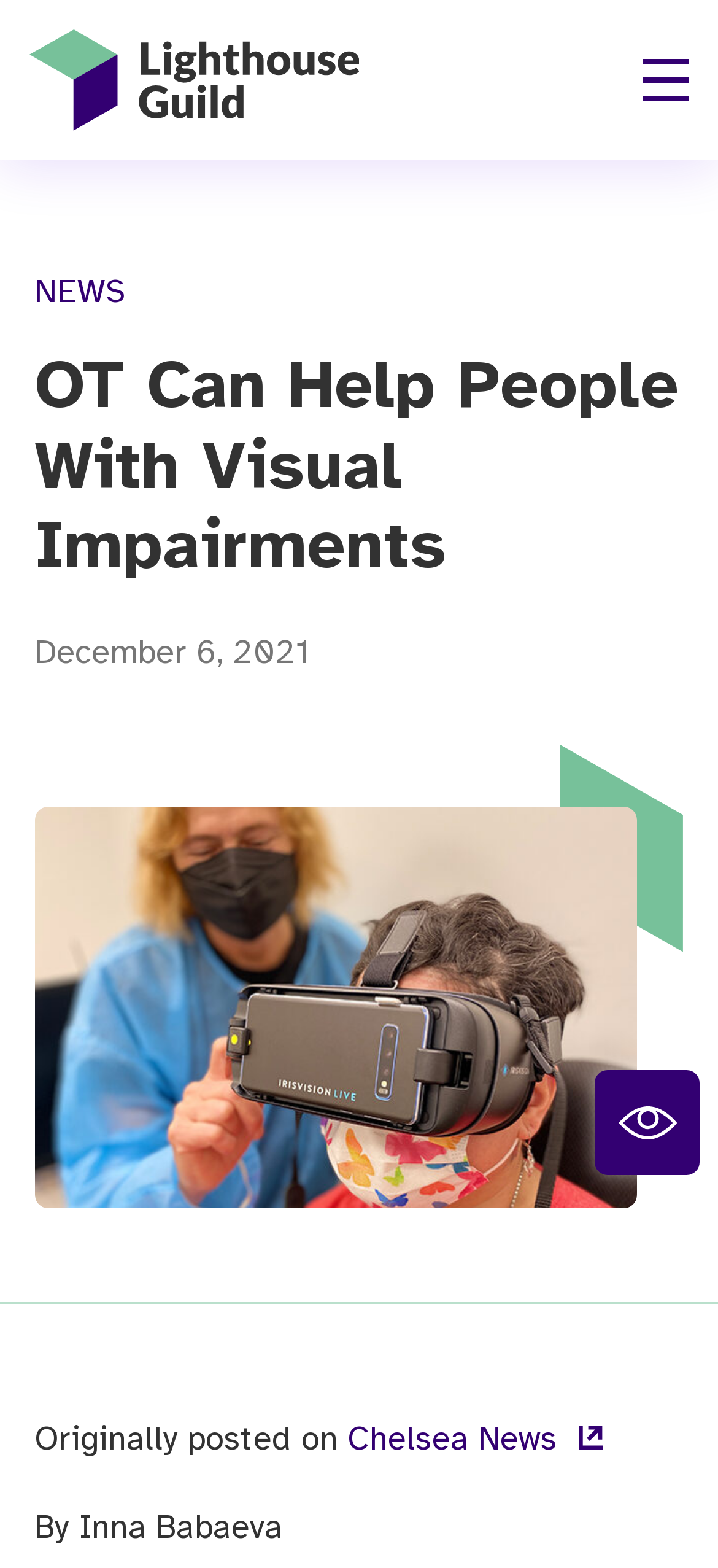Answer this question in one word or a short phrase: What is the name of the author?

Inna Babaeva